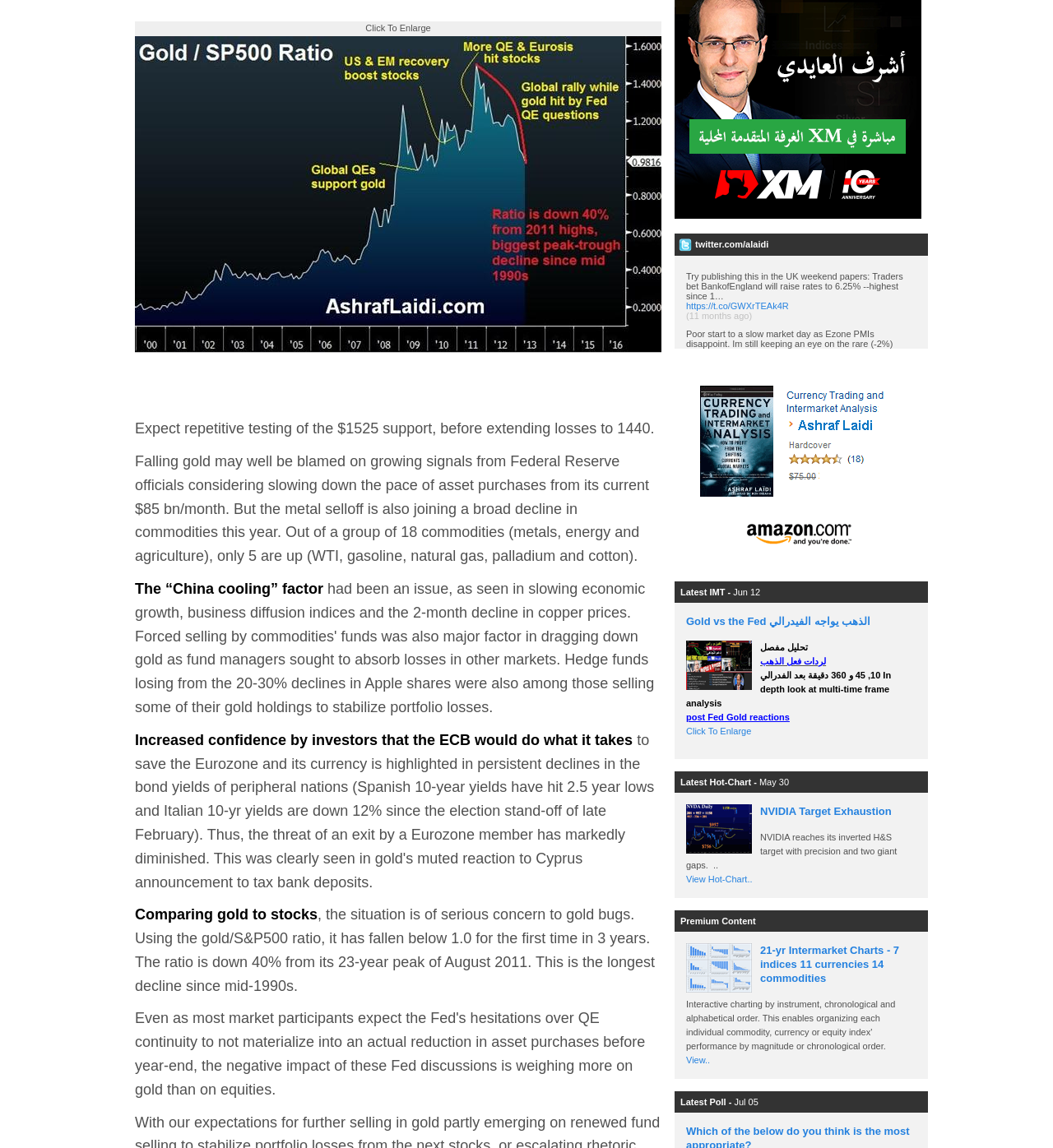For the element described, predict the bounding box coordinates as (top-left x, top-left y, bottom-right x, bottom-right y). All values should be between 0 and 1. Element description: View Hot-Chart..

[0.652, 0.76, 0.87, 0.772]